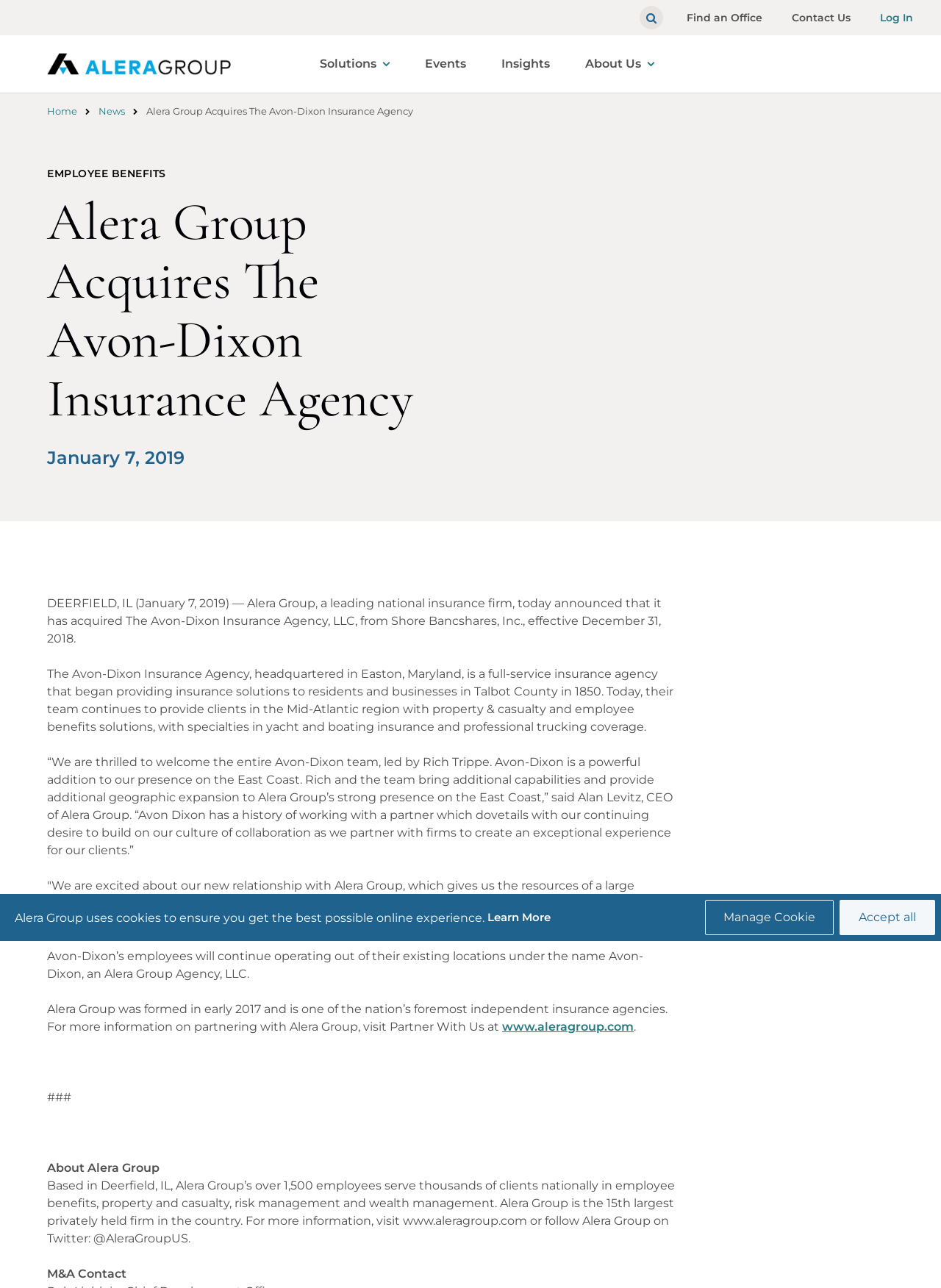Where is The Avon-Dixon Insurance Agency headquartered?
Please provide a single word or phrase as the answer based on the screenshot.

Easton, Maryland